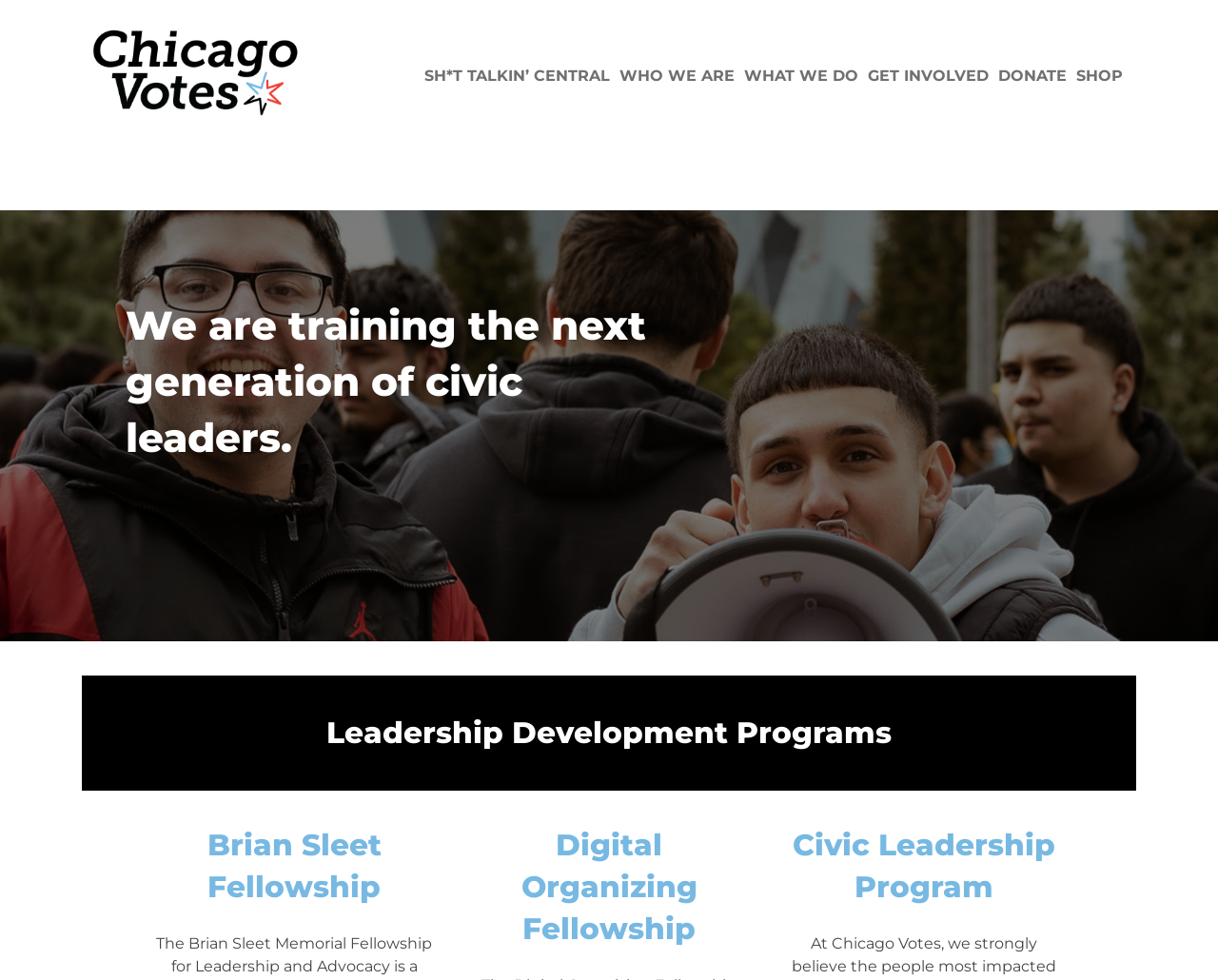Generate a comprehensive description of the webpage content.

The webpage is about Leadership Development and is affiliated with Chicago Votes. At the top left, there is a logo of Chicago Votes, which is an image with a link to the organization's main page. Next to the logo, there is a tagline "By young people, for all people." 

Below the logo, there is a navigation menu with six links: "SH*T TALKIN’ CENTRAL", "WHO WE ARE", "WHAT WE DO", "GET INVOLVED", "DONATE", and "SHOP". These links are aligned horizontally and take up the entire width of the page.

In the main content area, there is a large image that spans the entire width of the page. Above the image, there is a heading that reads "We are training the next generation of civic leaders." 

Below the image, there are three sections, each with a heading. The first section is about "Leadership Development Programs", the second section is about the "Brian Sleet Fellowship", and the third section is about the "Digital Organizing Fellowship" and the "Civic Leadership Program". These sections are stacked vertically, with the "Leadership Development Programs" section at the top and the "Digital Organizing Fellowship" and "Civic Leadership Program" sections at the bottom.